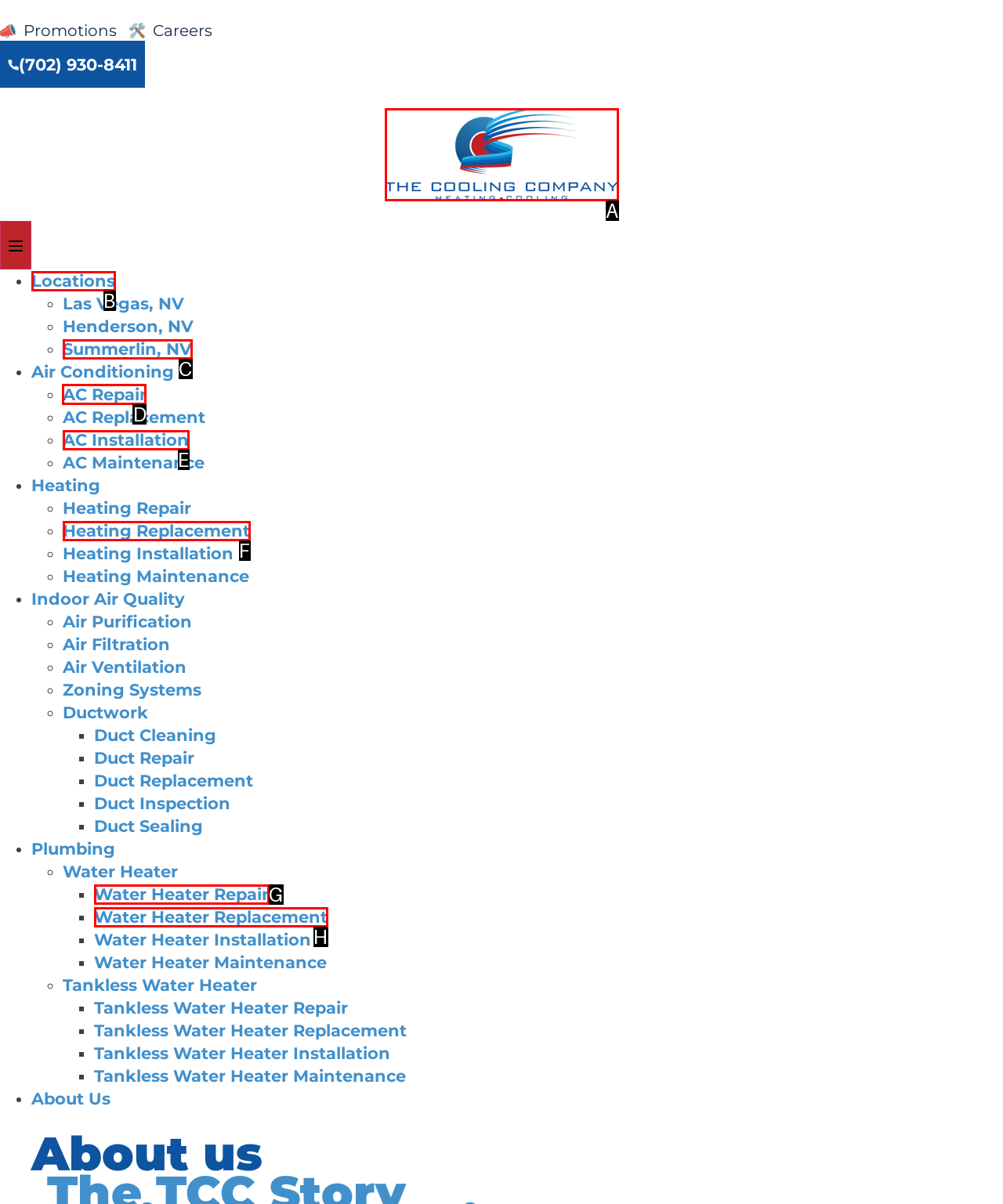Indicate the HTML element that should be clicked to perform the task: Get help with AC Repair Reply with the letter corresponding to the chosen option.

D